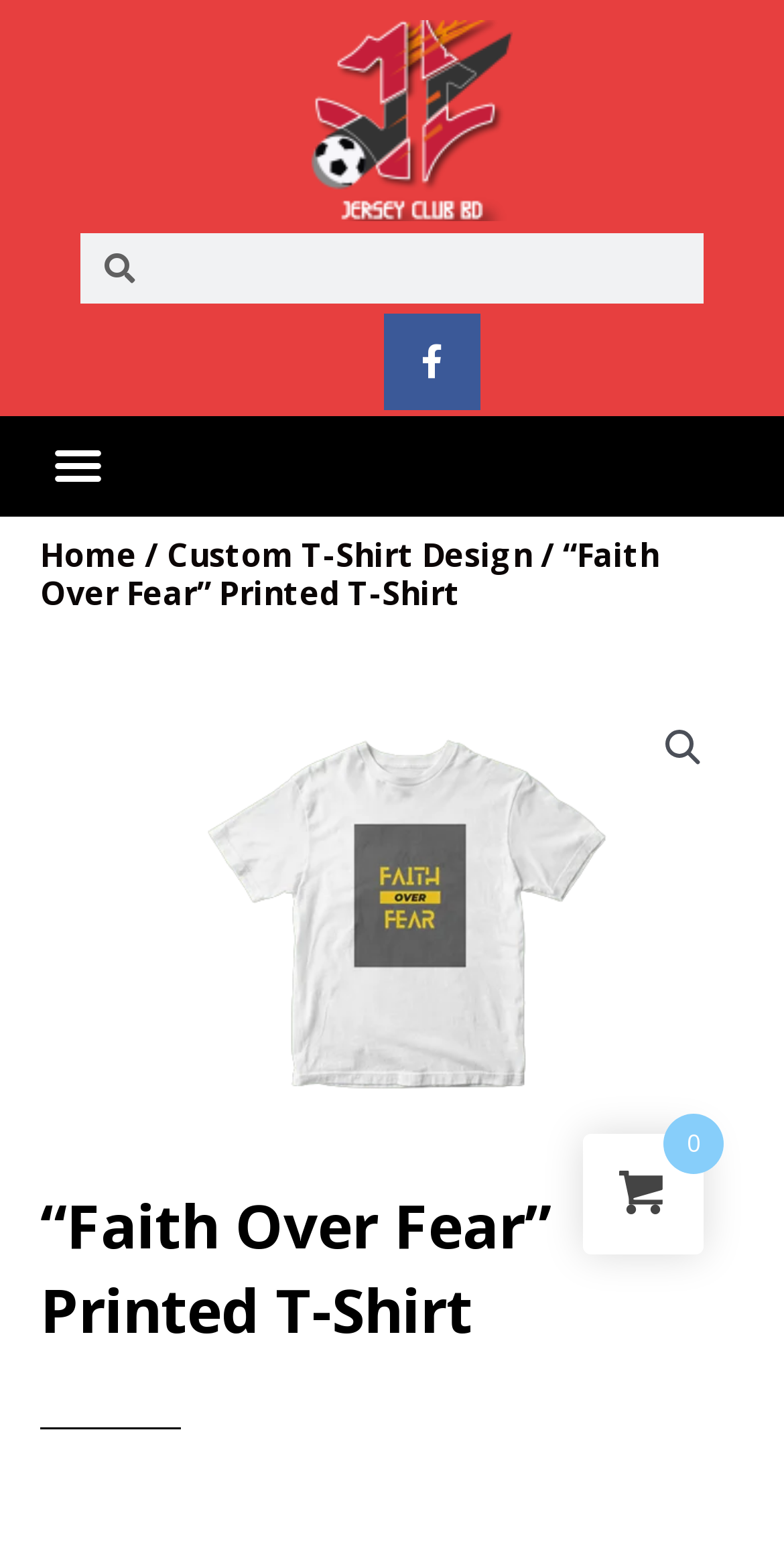Find the coordinates for the bounding box of the element with this description: "Home".

[0.051, 0.342, 0.174, 0.37]